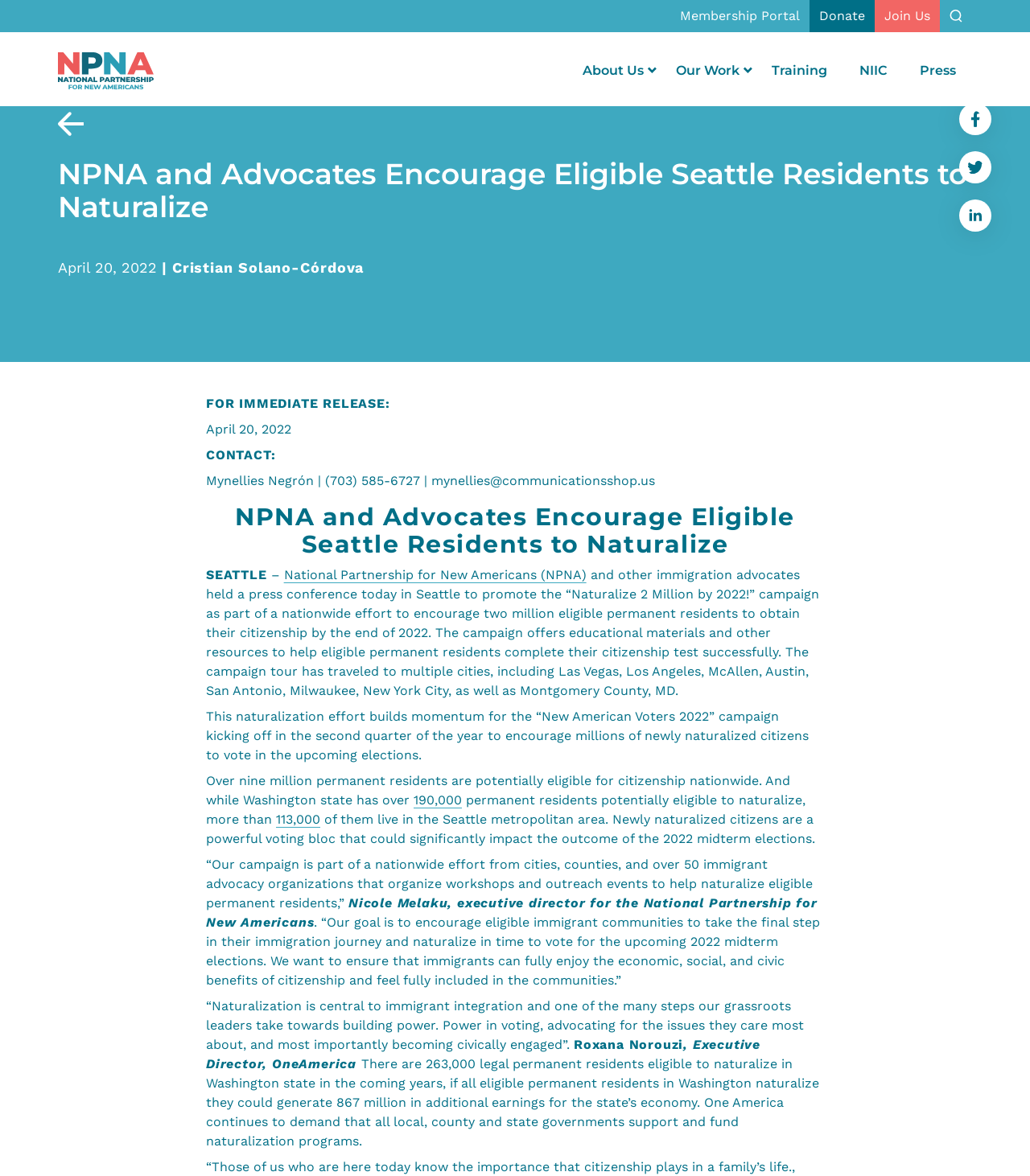Identify the bounding box coordinates for the element that needs to be clicked to fulfill this instruction: "Click the Press link". Provide the coordinates in the format of four float numbers between 0 and 1: [left, top, right, bottom].

[0.877, 0.052, 0.944, 0.068]